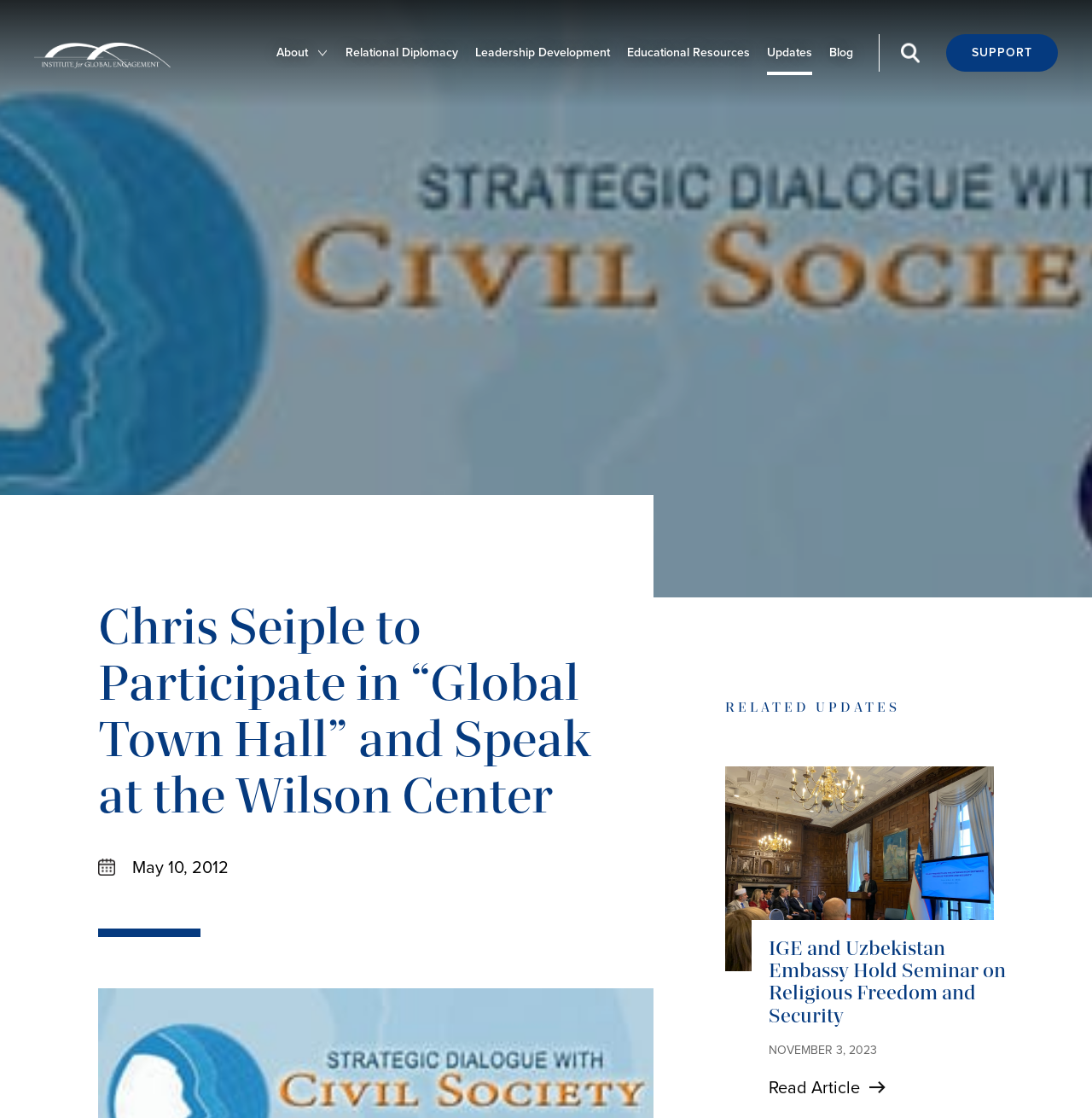Describe every aspect of the webpage in a detailed manner.

The webpage appears to be an article or news page from the Institute for Global Engagement. At the top left, there is a logo of the institute, which is an image with a link to the institute's homepage. On the top right, there are several links to different sections of the website, including "SUPPORT", an empty link, "Blog", "Updates", "Educational Resources", "Leadership Development", "Relational Diplomacy", and "About".

Below the top navigation bar, there is a main heading that reads "Chris Seiple to Participate in “Global Town Hall” and Speak at the Wilson Center". This heading is centered on the page. Below the heading, there is a date "May 10, 2012" and a horizontal separator line.

The main content of the page is divided into two sections. On the left, there is a section with a heading "RELATED UPDATES". Below this heading, there is a link to an article titled "IGE and Uzbekistan Embassy Hold Seminar on Religious Freedom and Security". This link is repeated below, with a heading that reads "IGE and Uzbekistan Embassy Hold Seminar on Religious Freedom and Security". There is also a date "NOVEMBER 3, 2023" and a link to "Read Article" below.

Overall, the webpage appears to be a news article or update page from the Institute for Global Engagement, with links to related updates and other sections of the website.